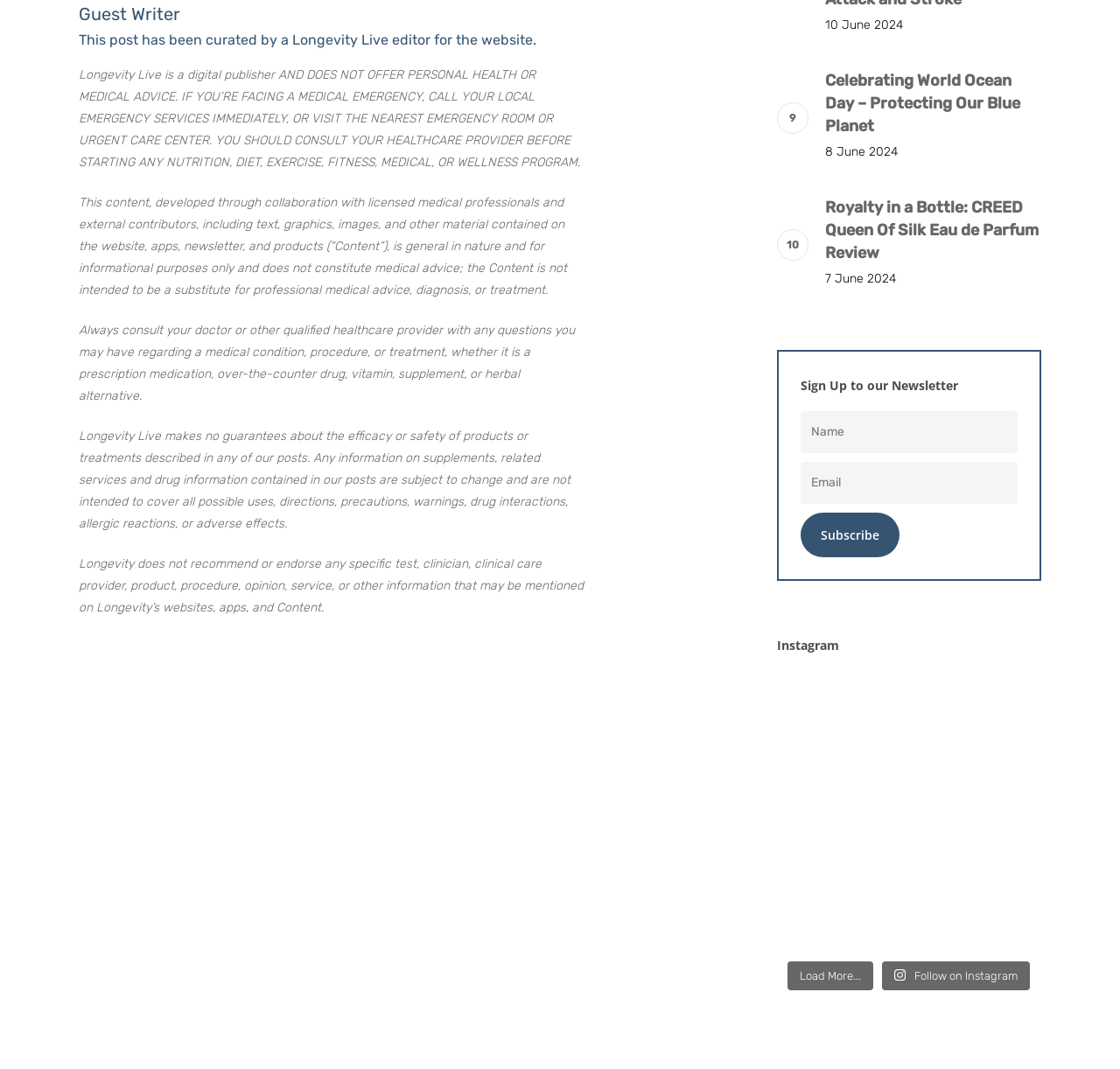What is the topic of the article with the image of Gary Player?
Using the details from the image, give an elaborate explanation to answer the question.

I found the answer by reading the text associated with the image of Gary Player and identifying the topic of the article, which is about his longevity habits.